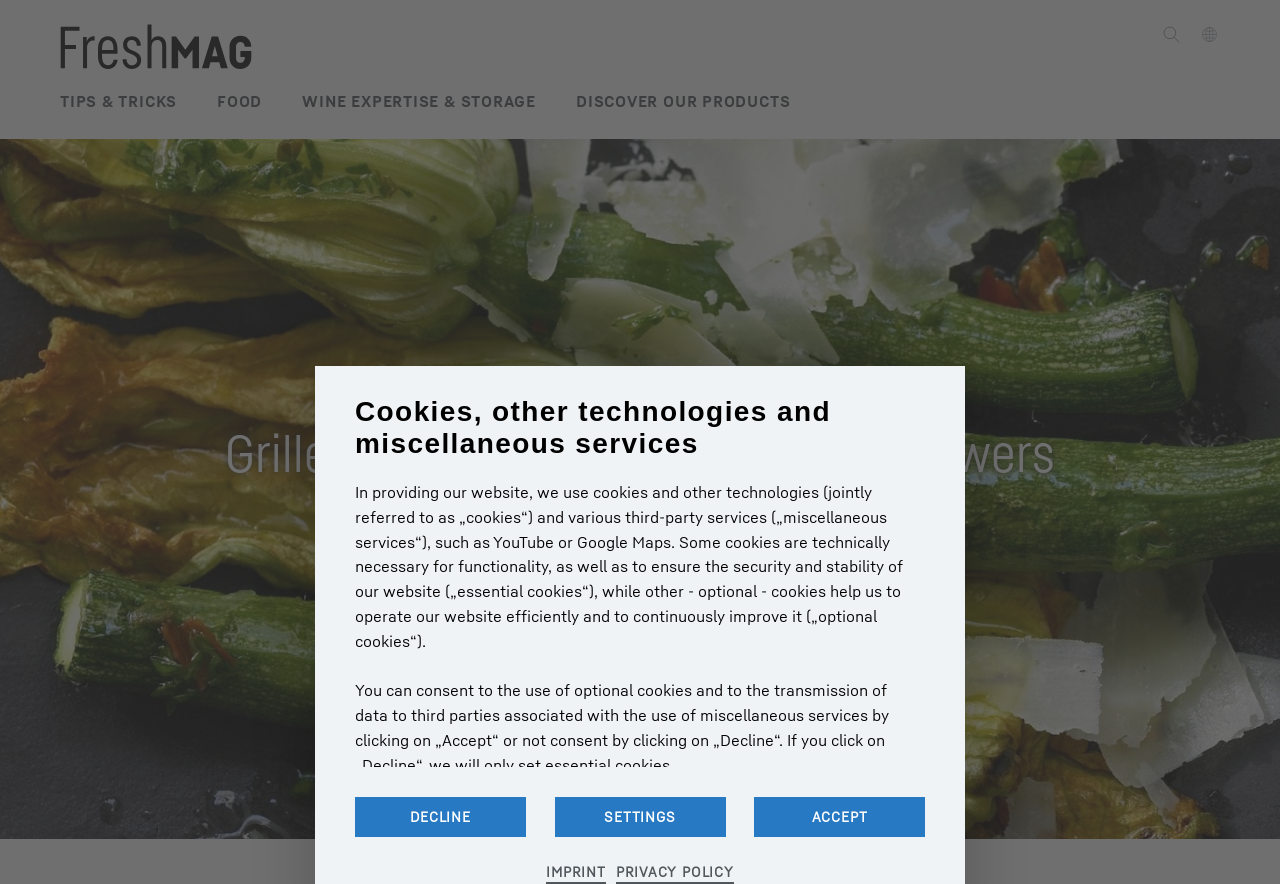Can you find the bounding box coordinates for the element that needs to be clicked to execute this instruction: "view WINE EXPERTISE & STORAGE"? The coordinates should be given as four float numbers between 0 and 1, i.e., [left, top, right, bottom].

[0.236, 0.078, 0.419, 0.135]